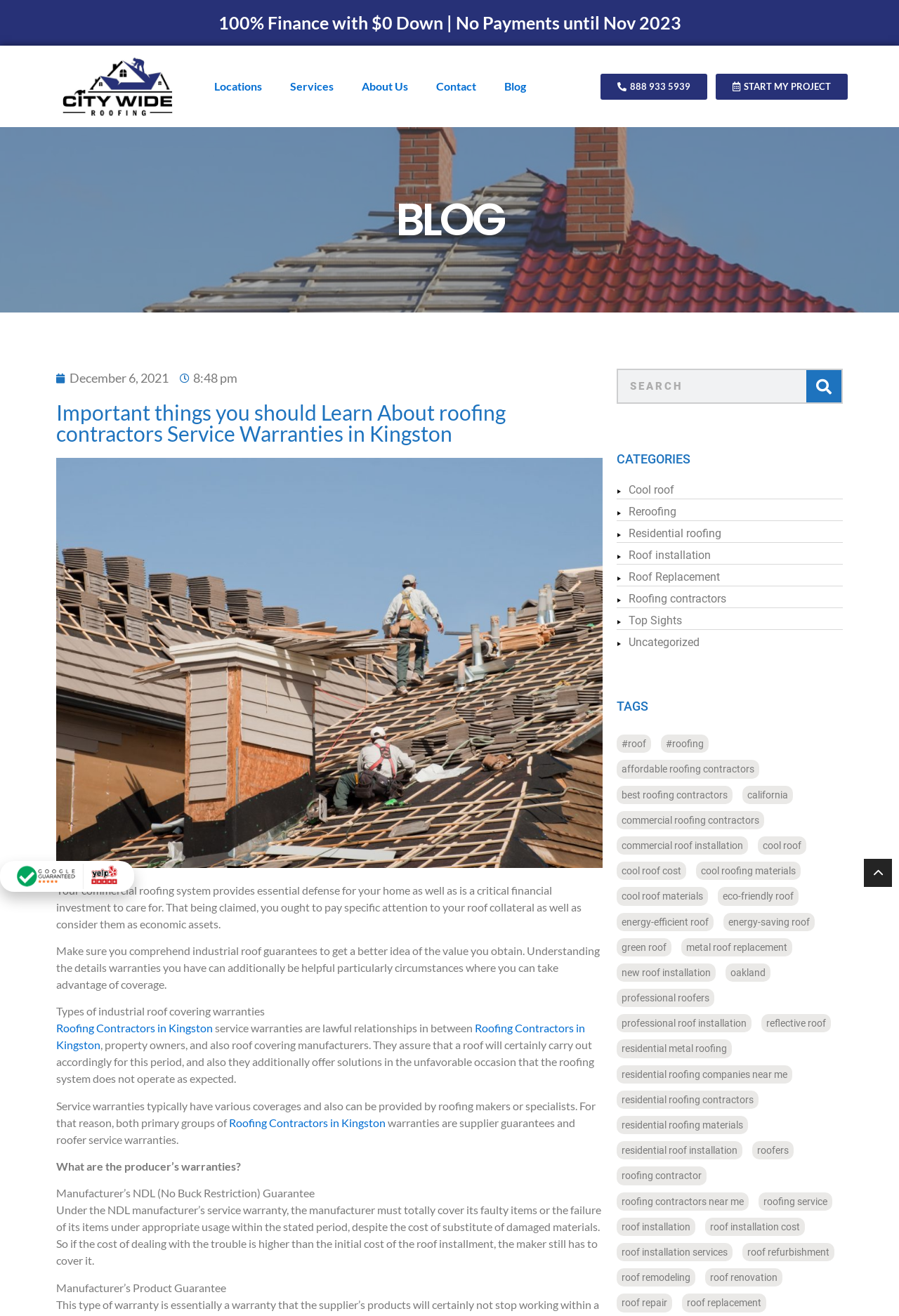Please determine the bounding box coordinates of the area that needs to be clicked to complete this task: 'Read the blog post 'Important things you should Learn About roofing contractors Service Warranties in Kingston''. The coordinates must be four float numbers between 0 and 1, formatted as [left, top, right, bottom].

[0.062, 0.305, 0.67, 0.337]